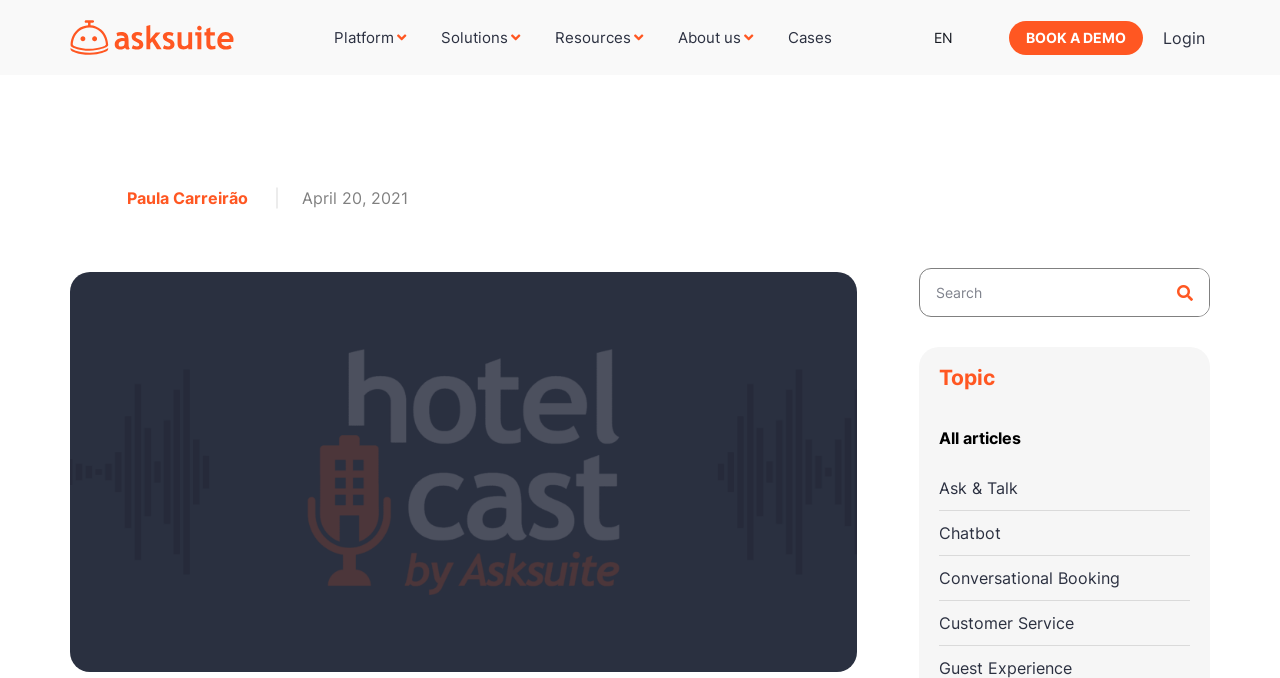Please mark the clickable region by giving the bounding box coordinates needed to complete this instruction: "Read the article about 'Conversational Booking'".

[0.733, 0.838, 0.875, 0.867]